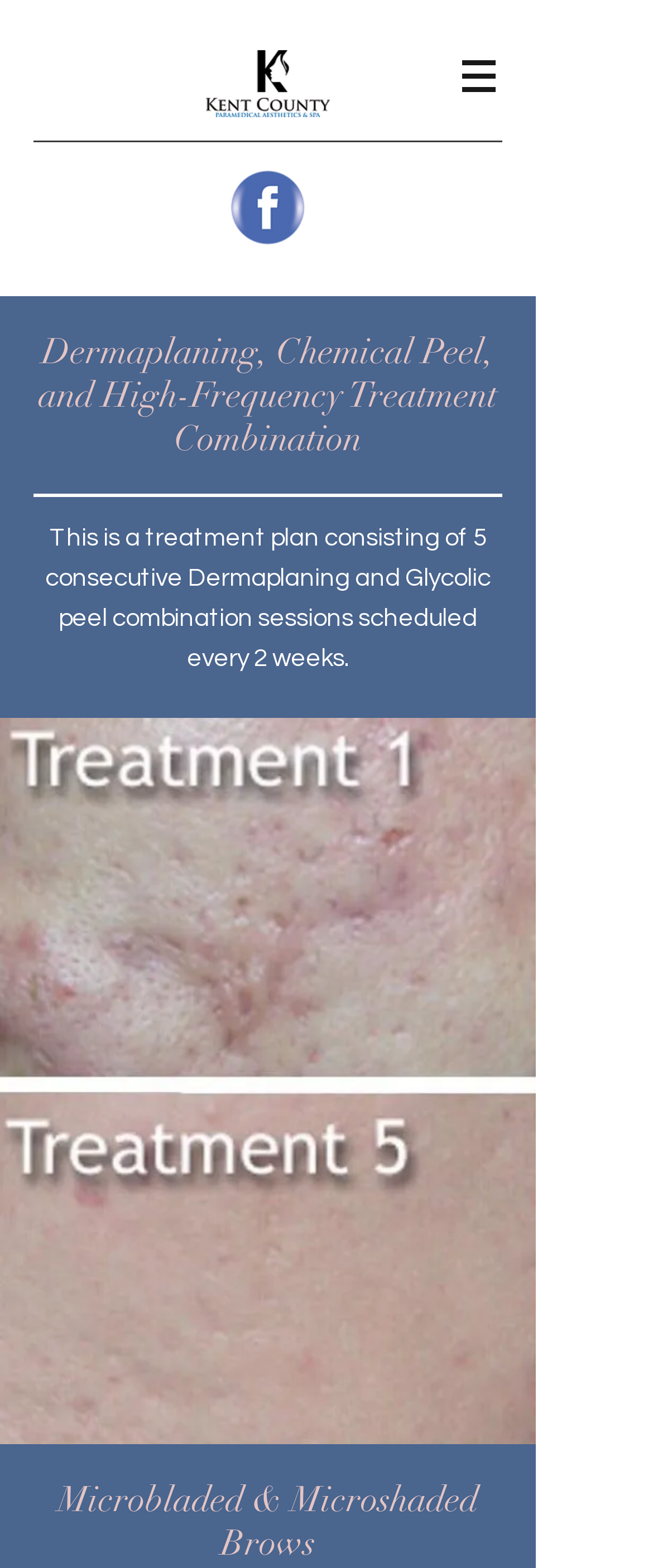What is the topic of the webpage?
Based on the visual, give a brief answer using one word or a short phrase.

Aesthetics and Spa